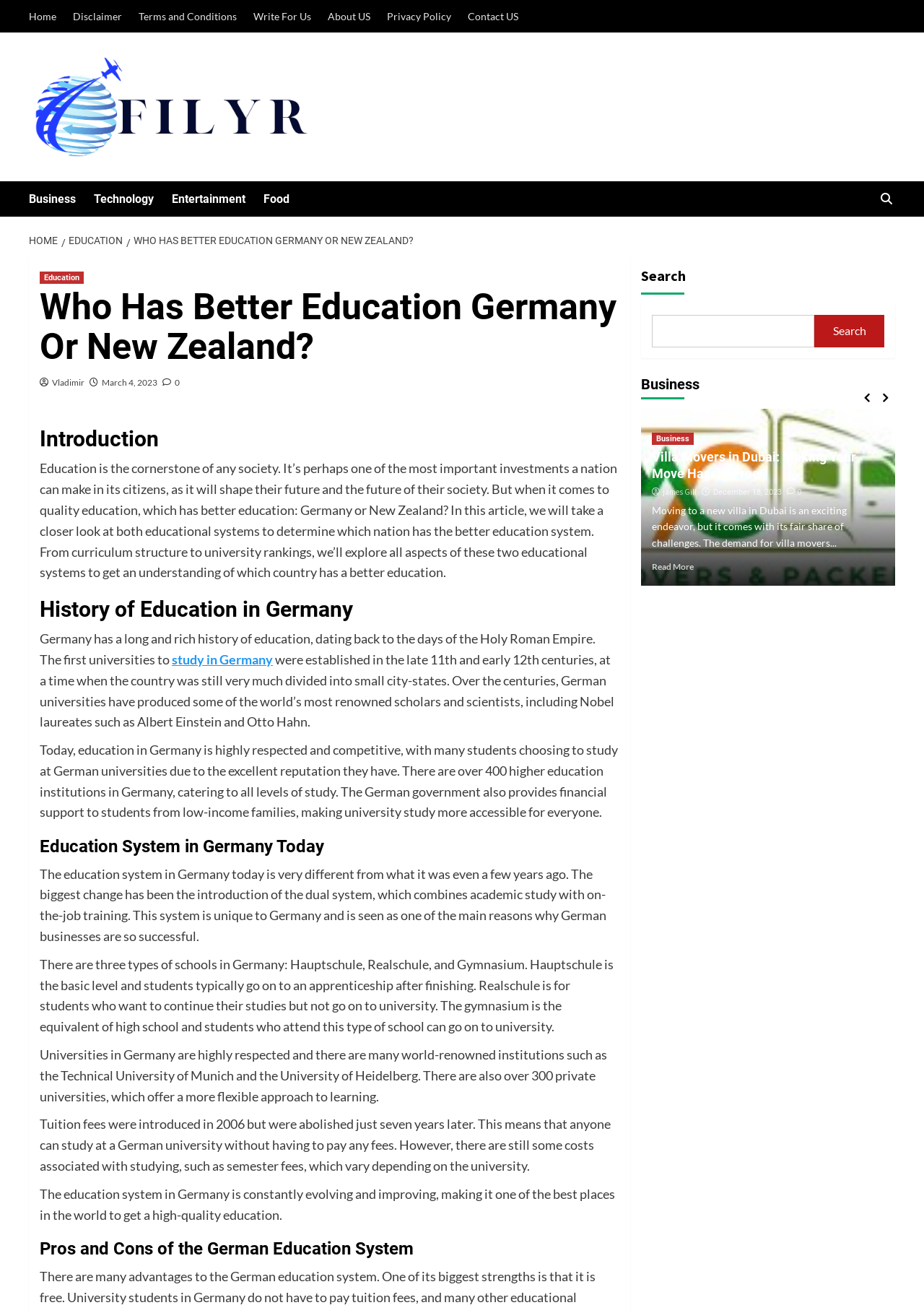Please identify the webpage's heading and generate its text content.

Who Has Better Education Germany Or New Zealand?